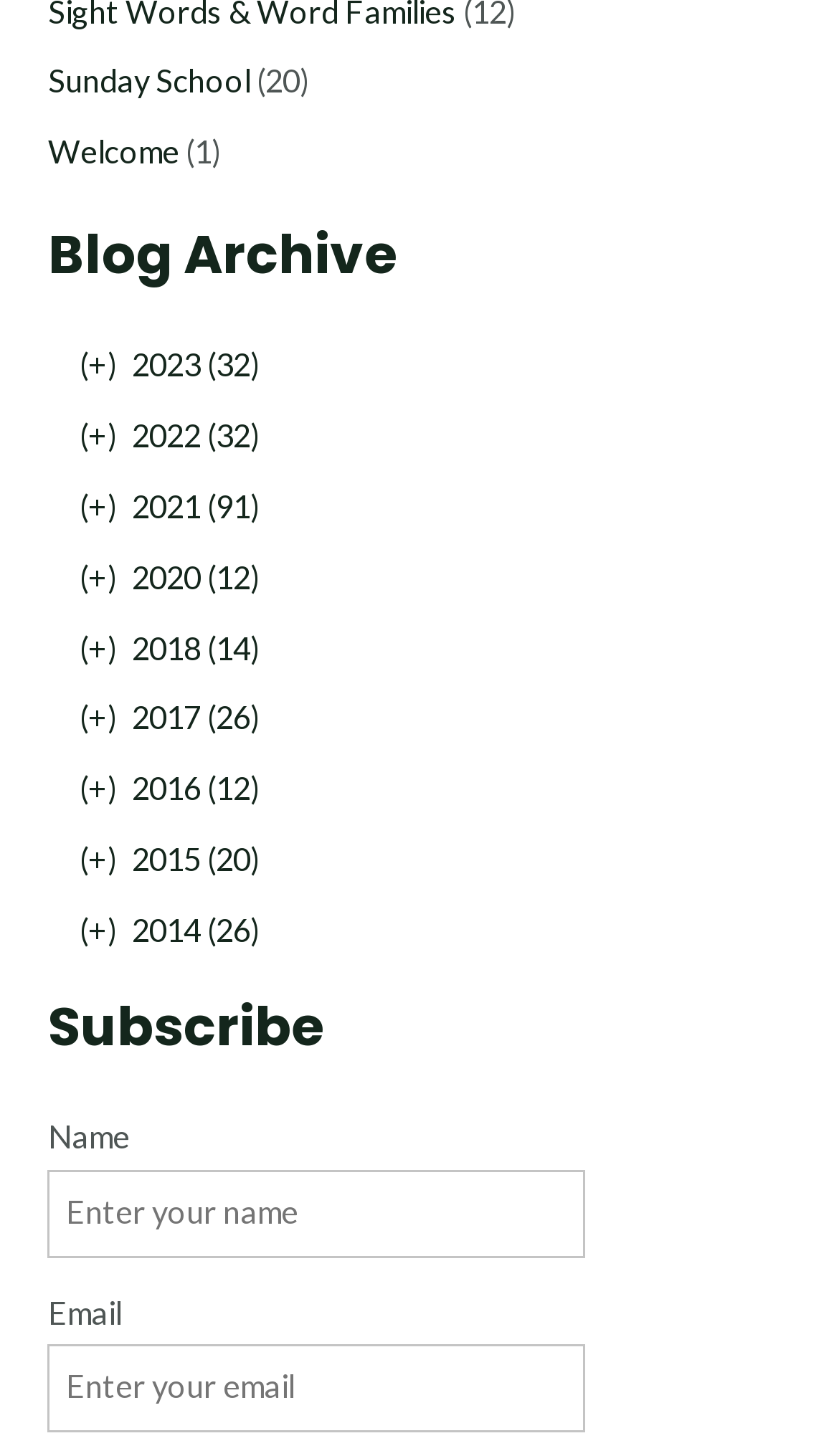What is the name of the Sunday School link?
Based on the image, provide a one-word or brief-phrase response.

Sunday School